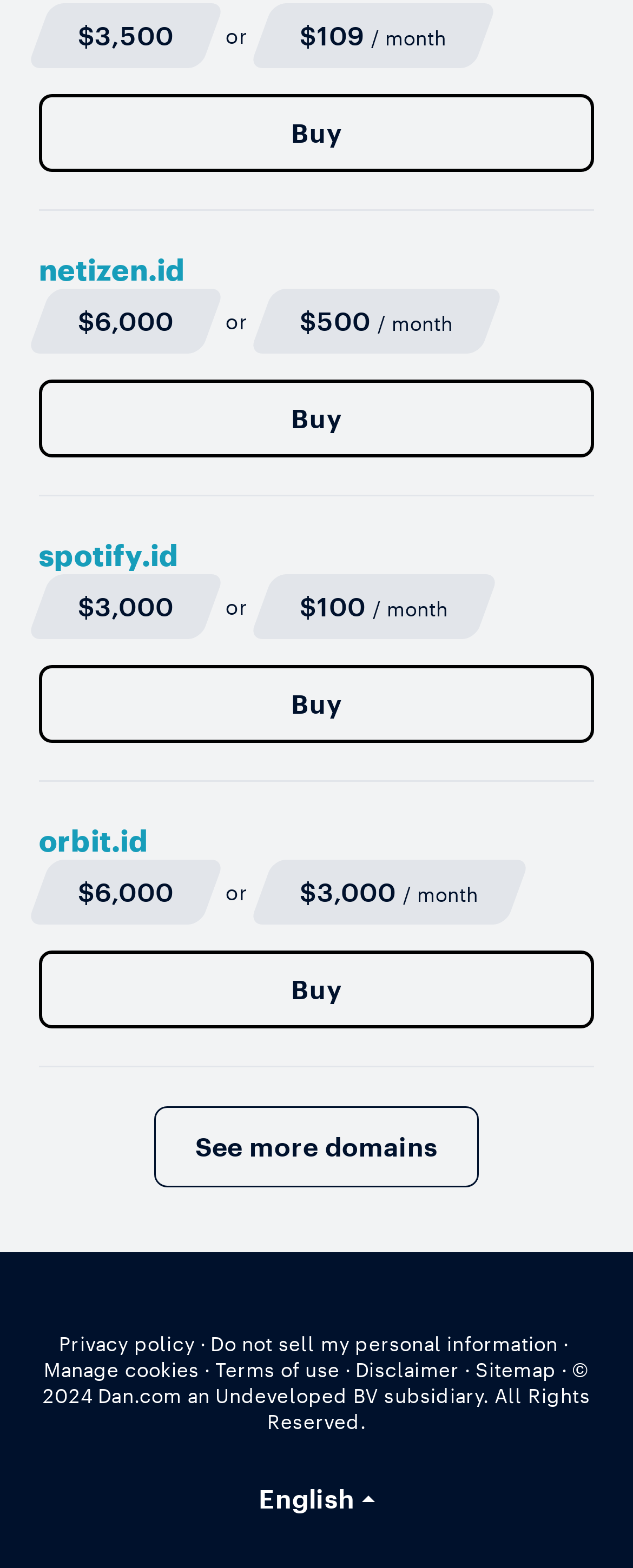Can you specify the bounding box coordinates of the area that needs to be clicked to fulfill the following instruction: "subscribe to email"?

None